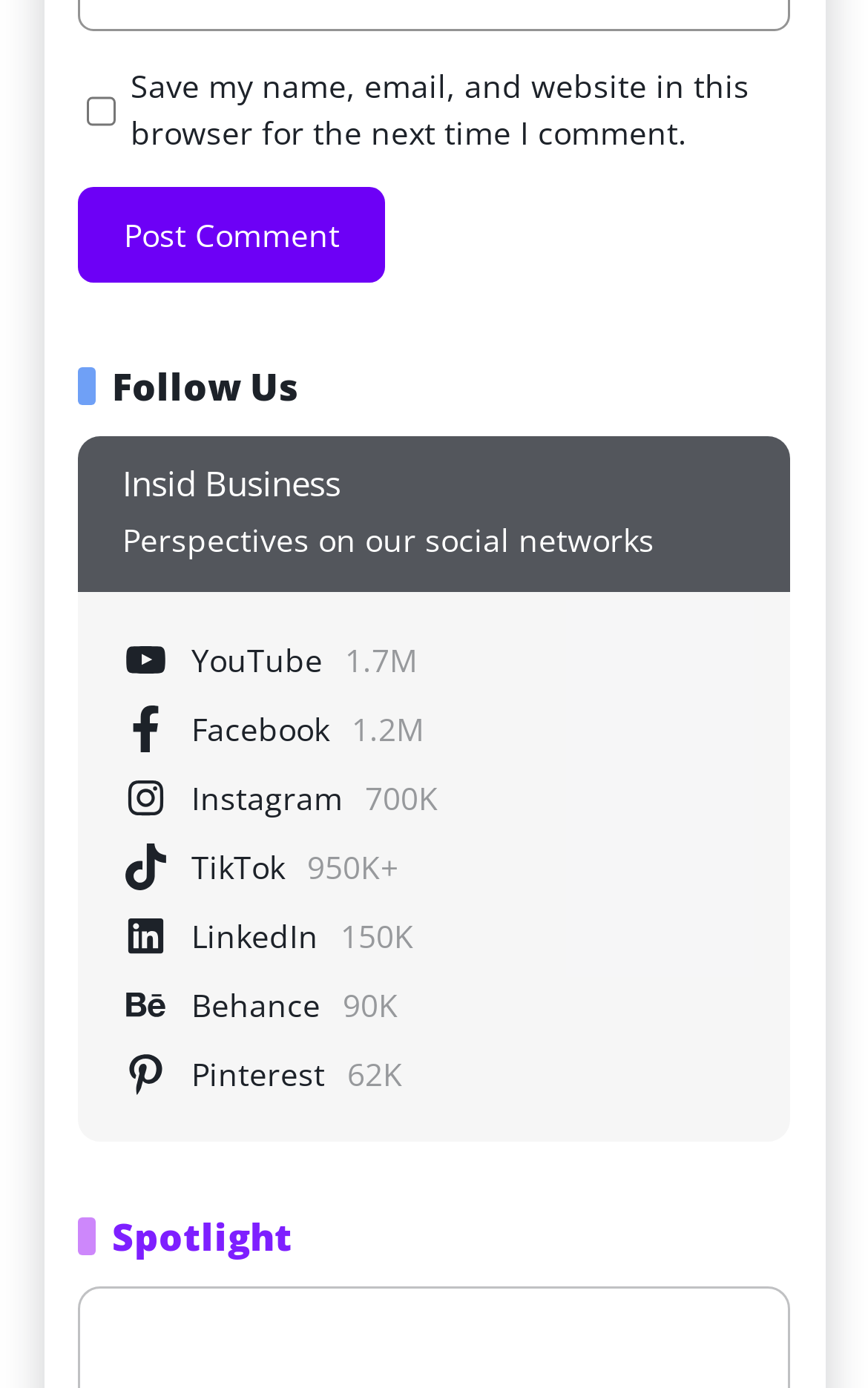What is the largest following on a social media platform?
Answer the question with as much detail as possible.

I looked at the links with text describing the number of followers on each social media platform. The largest number is 1.7M, which is associated with the 'YouTube' platform.